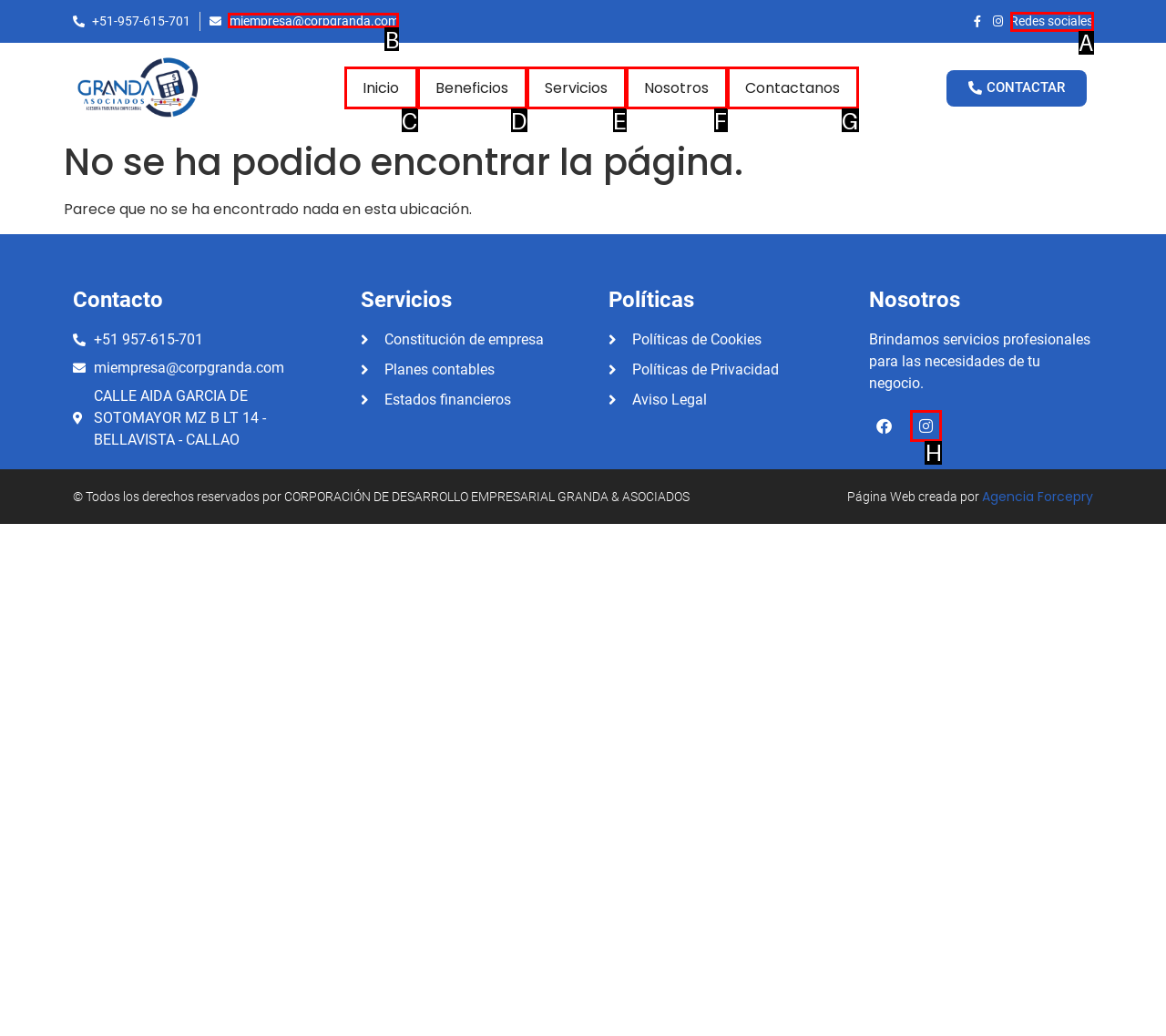Determine the right option to click to perform this task: Send an email
Answer with the correct letter from the given choices directly.

B